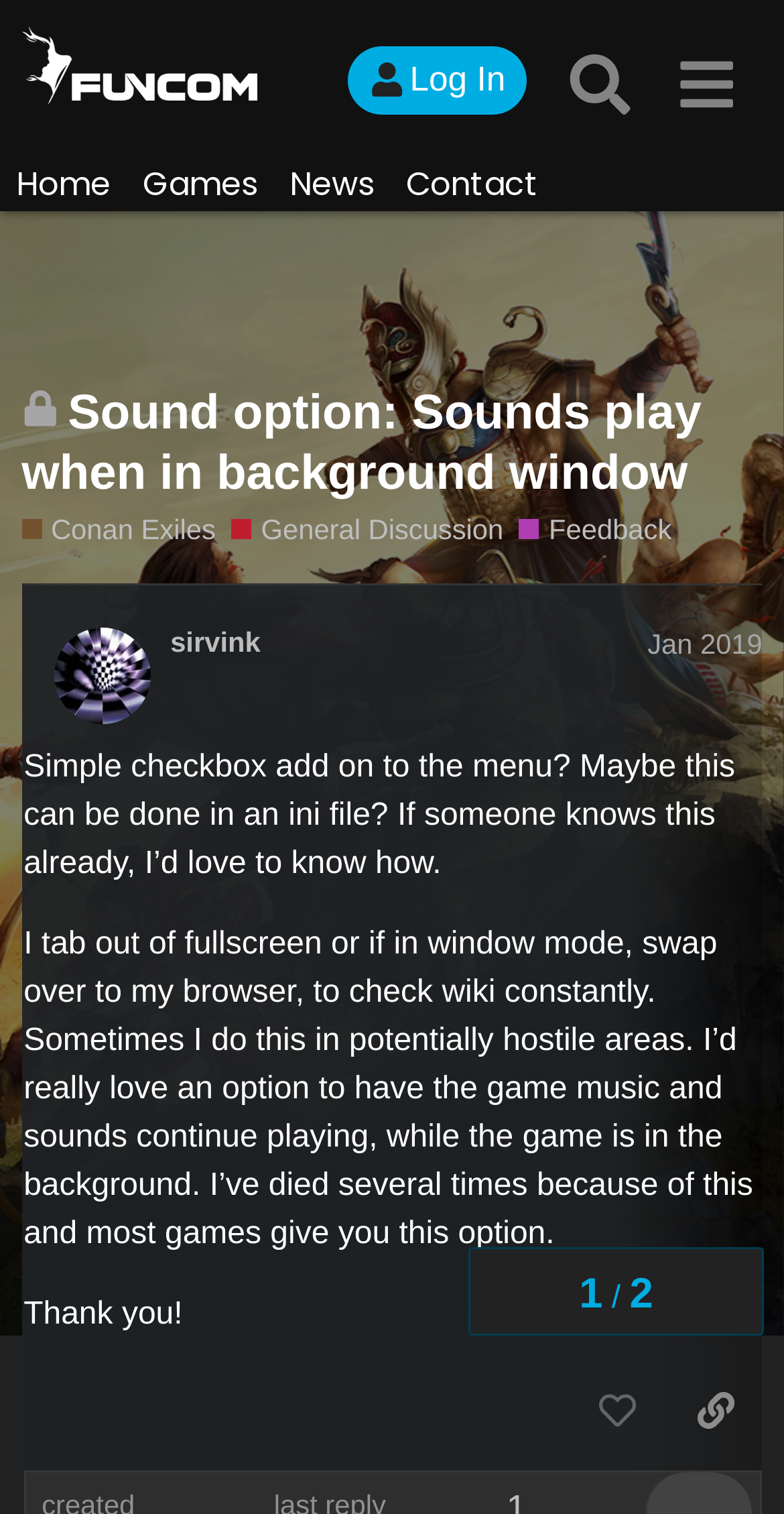Given the element description: "News", predict the bounding box coordinates of this UI element. The coordinates must be four float numbers between 0 and 1, given as [left, top, right, bottom].

[0.349, 0.085, 0.497, 0.158]